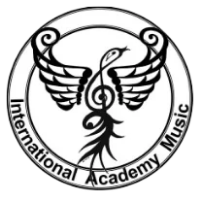Offer an in-depth description of the image shown.

This image features the logo of the International Academy Music Boosters, which showcases a stylized phoenix intertwined with musical elements. The design prominently displays a treble clef incorporated into the body of the phoenix, symbolizing the fusion of music and artistic expression. Surrounding the central image is a circular border with the words "International Academy Music" inscribed, representing the organization's commitment to supporting and promoting music education within the International Academy community. The logo reflects the organization’s vibrant spirit and dedication to fostering musical talent among its students.